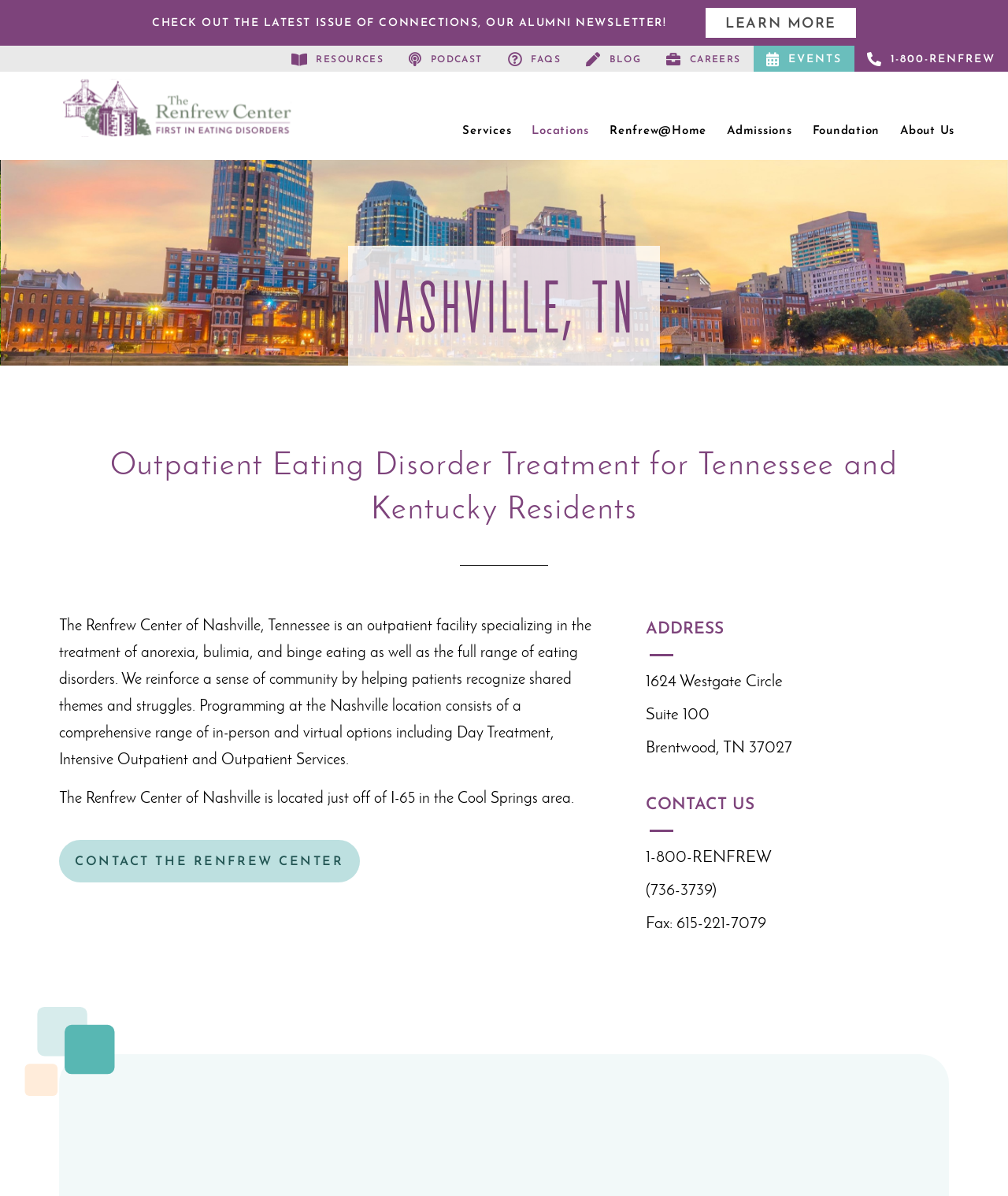Determine the bounding box coordinates for the element that should be clicked to follow this instruction: "Explore resources". The coordinates should be given as four float numbers between 0 and 1, in the format [left, top, right, bottom].

[0.276, 0.038, 0.393, 0.06]